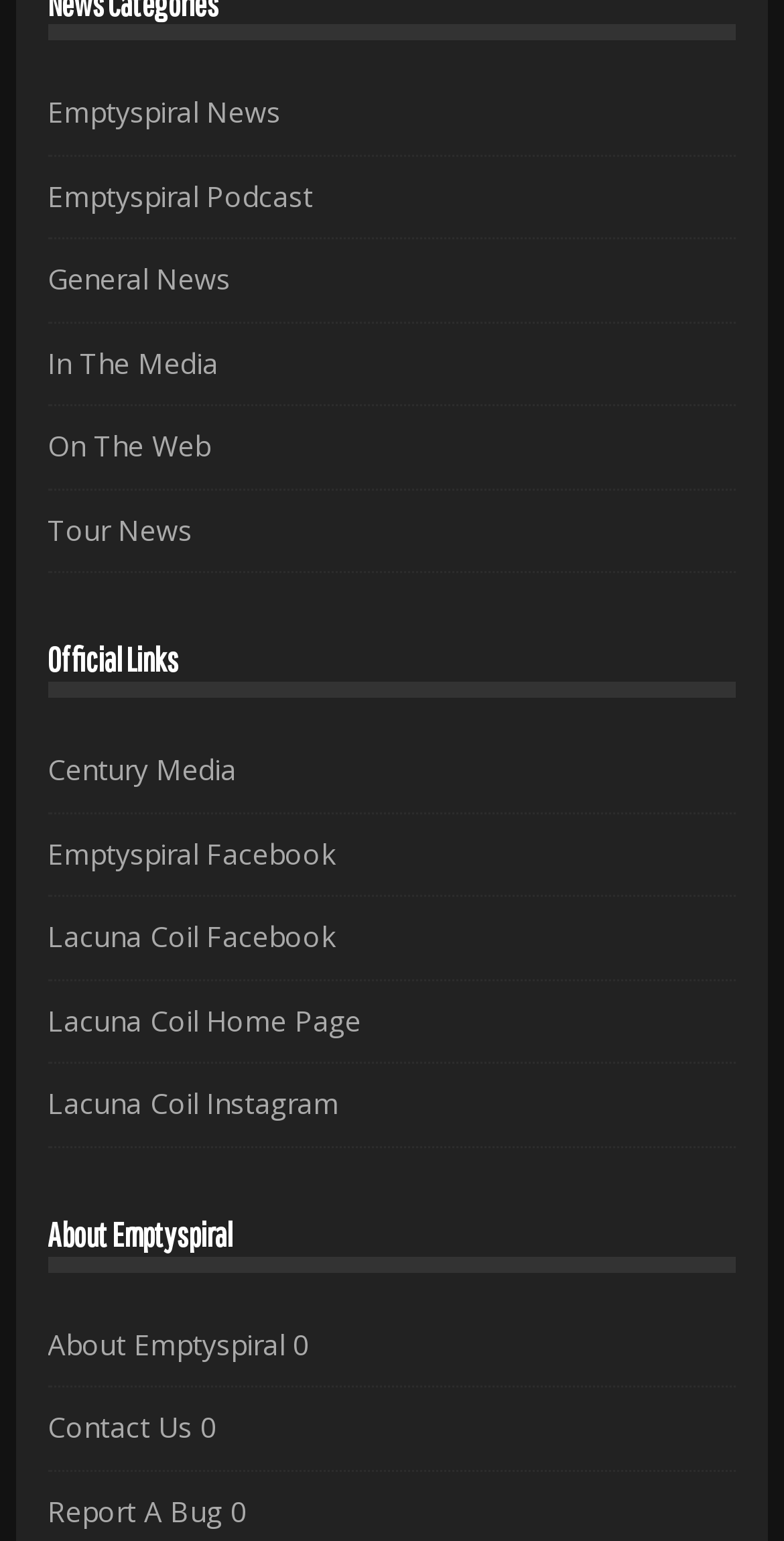Determine the bounding box coordinates of the clickable region to carry out the instruction: "Report A Bug".

[0.061, 0.968, 0.284, 0.992]